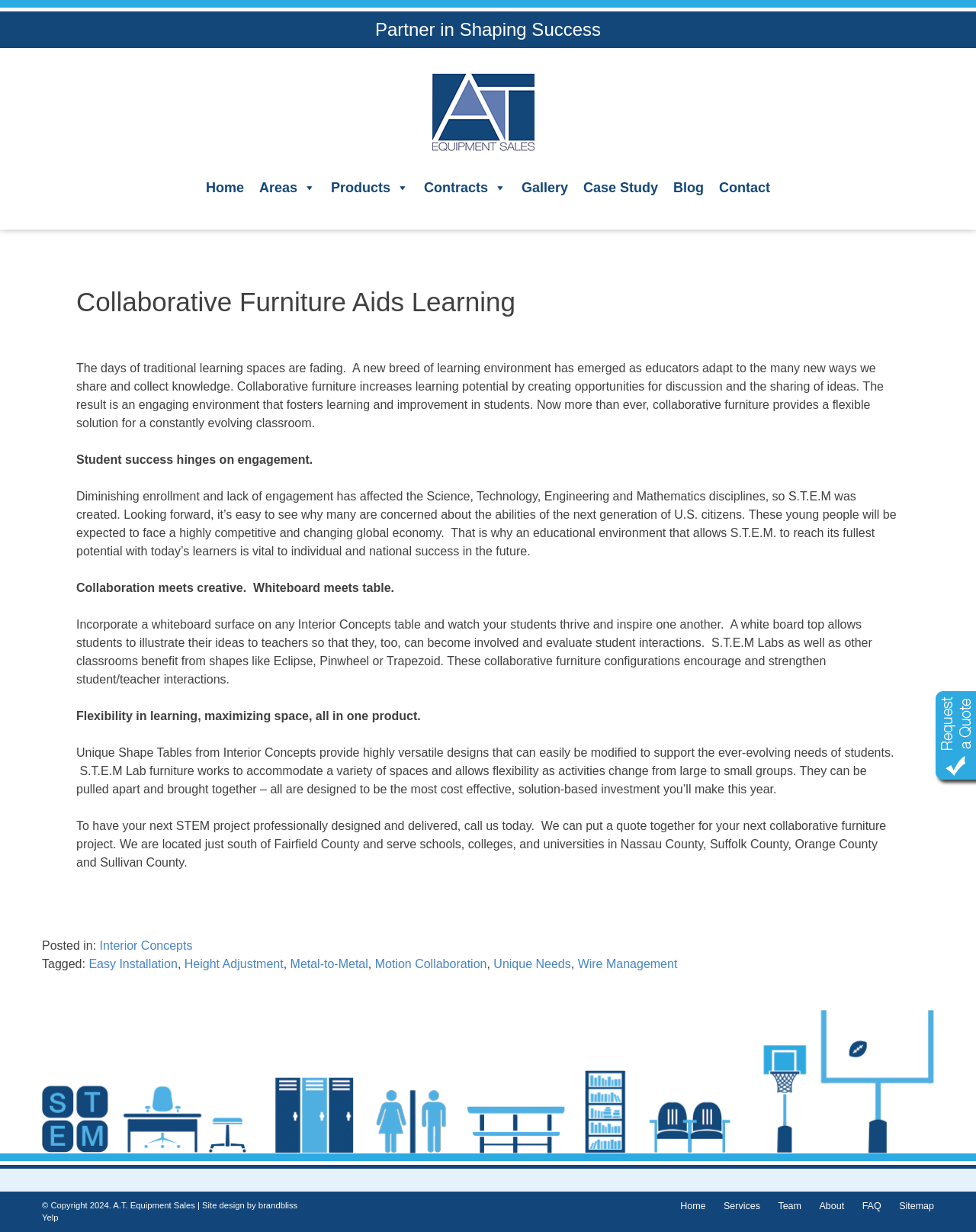Respond with a single word or phrase to the following question: What is the purpose of incorporating a whiteboard surface on a table?

To facilitate student-teacher interactions